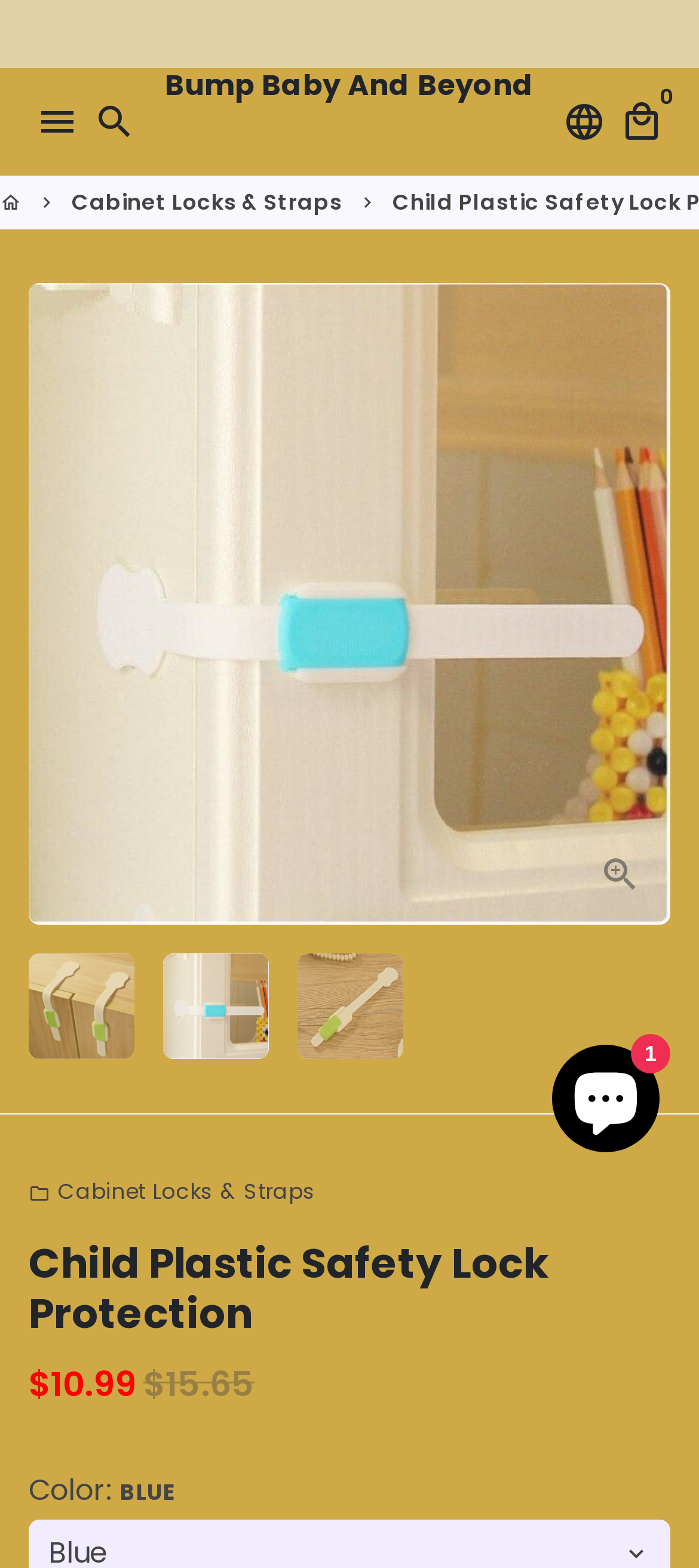Please find the bounding box coordinates of the section that needs to be clicked to achieve this instruction: "Visit Blog".

None